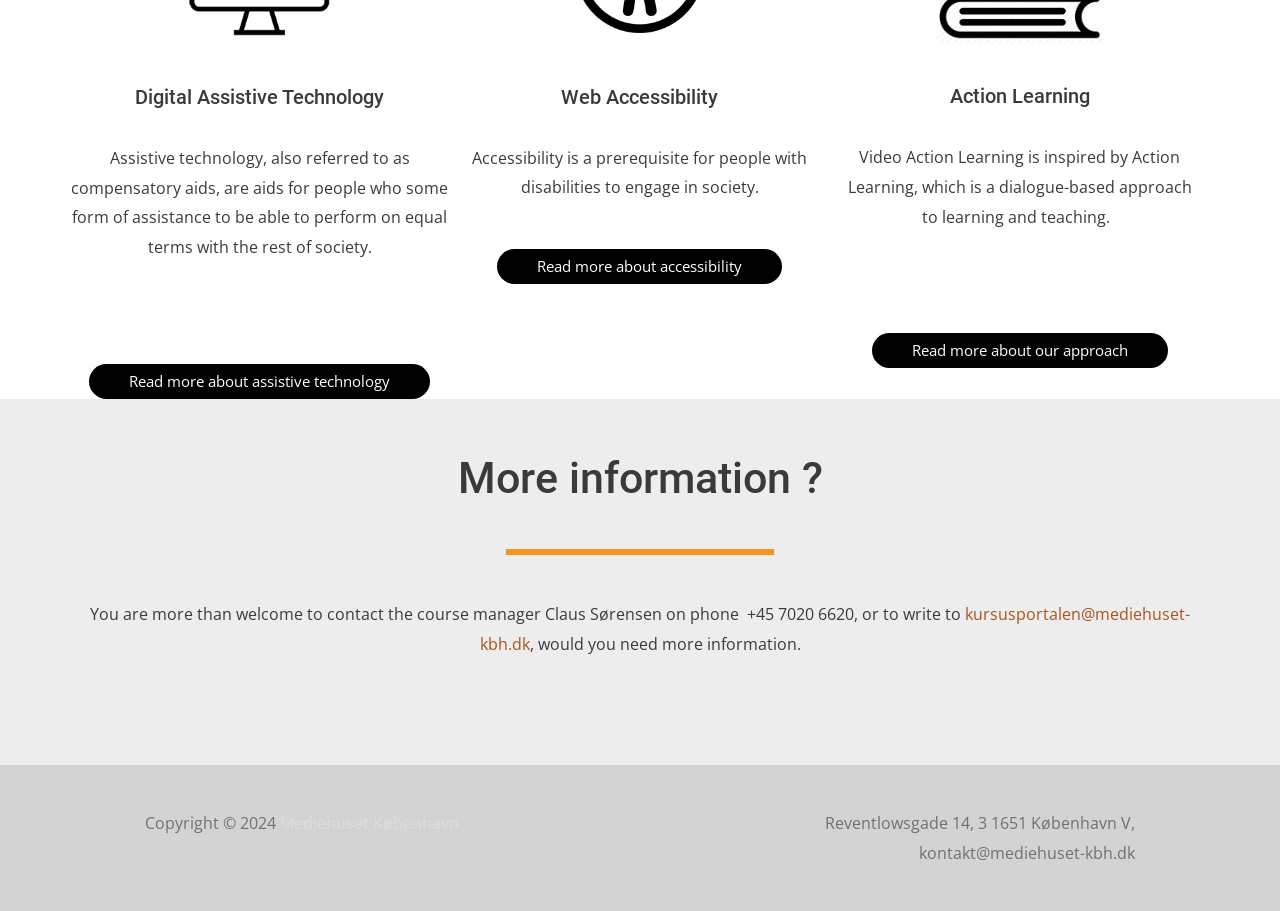Locate the bounding box of the UI element defined by this description: "Read more about our approach". The coordinates should be given as four float numbers between 0 and 1, formatted as [left, top, right, bottom].

[0.681, 0.366, 0.912, 0.404]